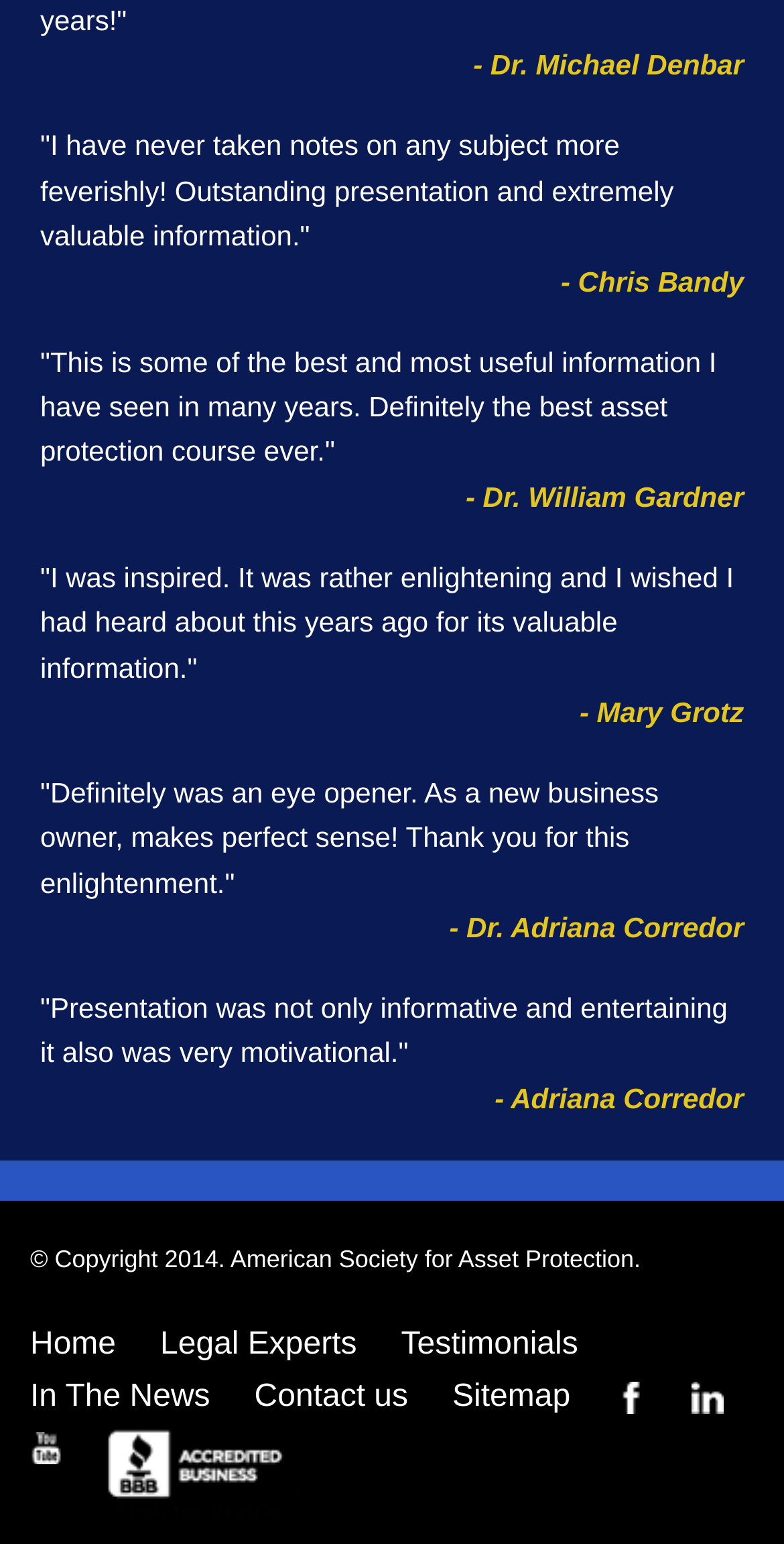How many navigation links are there?
Using the information from the image, answer the question thoroughly.

I counted the number of link elements that are used for navigation, which are Home, Legal Experts, Testimonials, In The News, Contact us, and Sitemap. There are 6 such links.